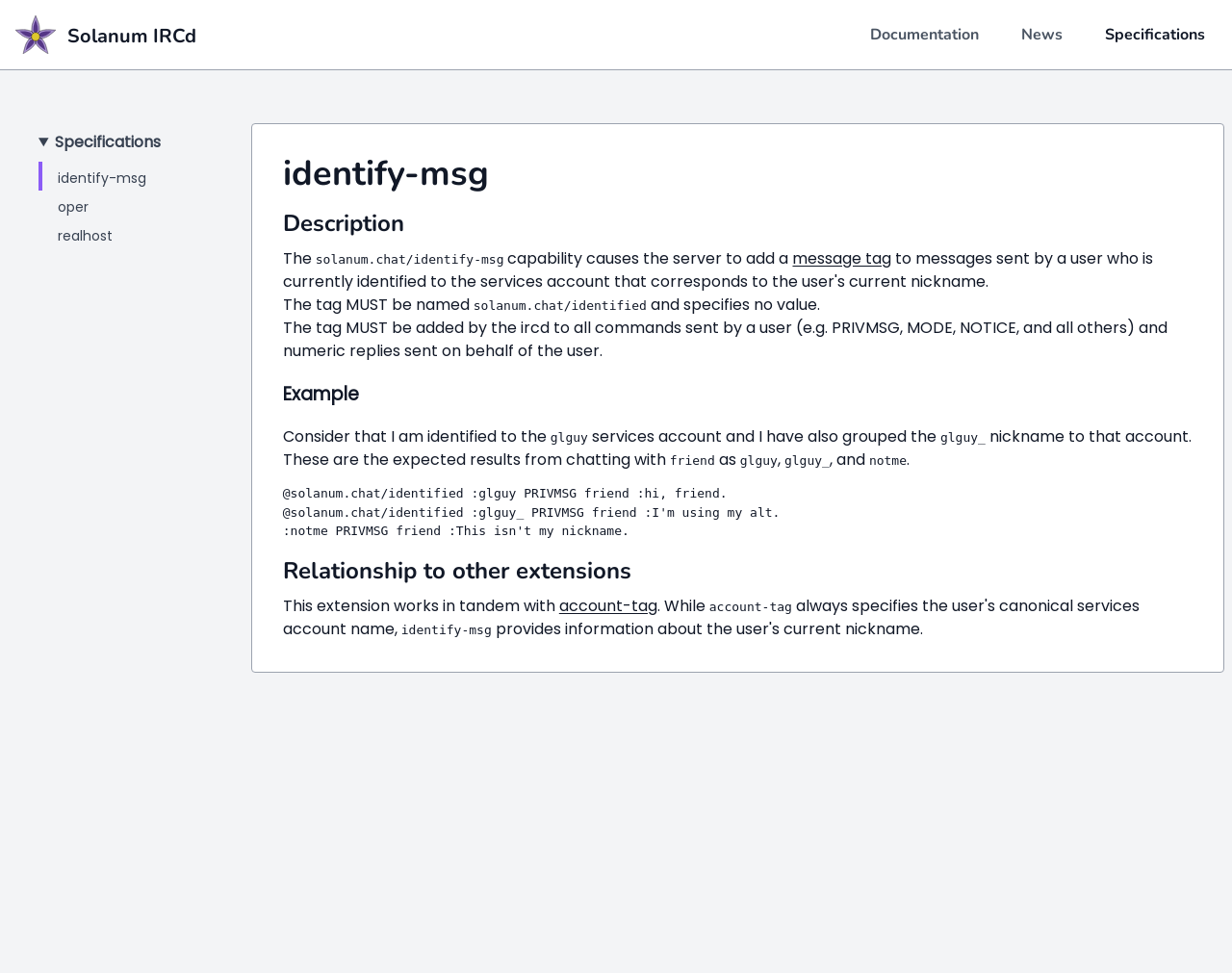Find the bounding box coordinates for the element described here: "News".

[0.816, 0.024, 0.875, 0.047]